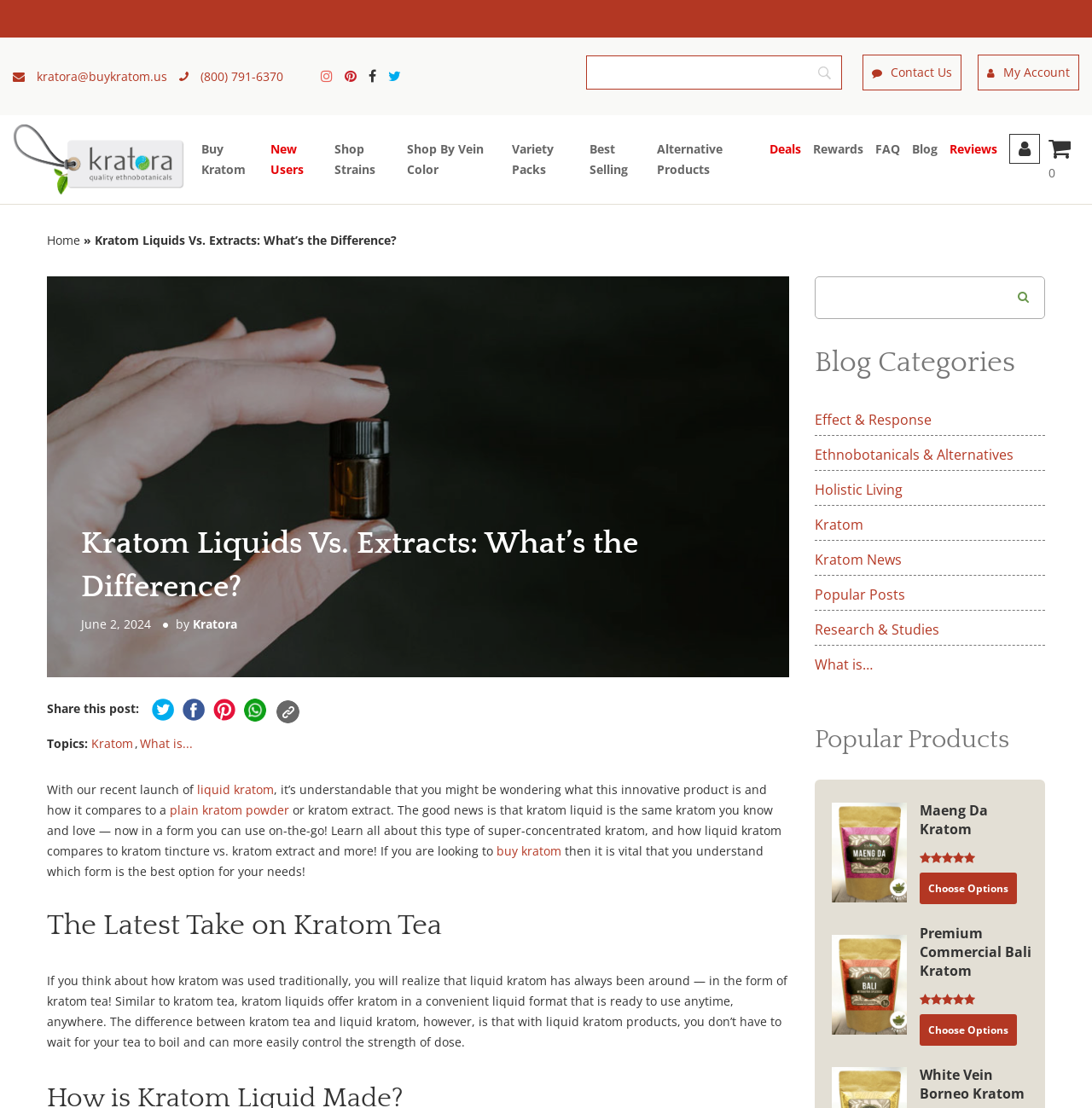Please determine the bounding box coordinates of the clickable area required to carry out the following instruction: "Learn about Kratora". The coordinates must be four float numbers between 0 and 1, represented as [left, top, right, bottom].

[0.012, 0.113, 0.169, 0.175]